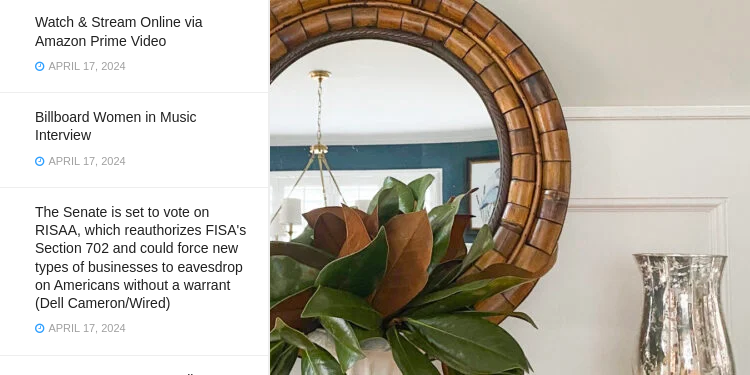Analyze the image and provide a detailed caption.

The image features a beautifully framed round mirror with a textured wooden surround, set against a light-colored wall. In the foreground, a vibrant arrangement of magnolia leaves and other greenery is tastefully displayed in a white vase. The backdrop reveals a glimpse of a well-lit room, with a chandelier visible above and plush furnishings that suggest a cozy yet elegant atmosphere. This setting complements the lifestyle theme of the accompanying headlines, which include entertaining options like “Watch & Stream Online via Amazon Prime Video” and notable interviews such as the “Billboard Women in Music Interview,” both dated April 17, 2024. Additionally, there’s a significant political note about the Senate's upcoming vote on RISAA, which may impact privacy laws, emphasizing the blend of culture and current events reflected in the content.